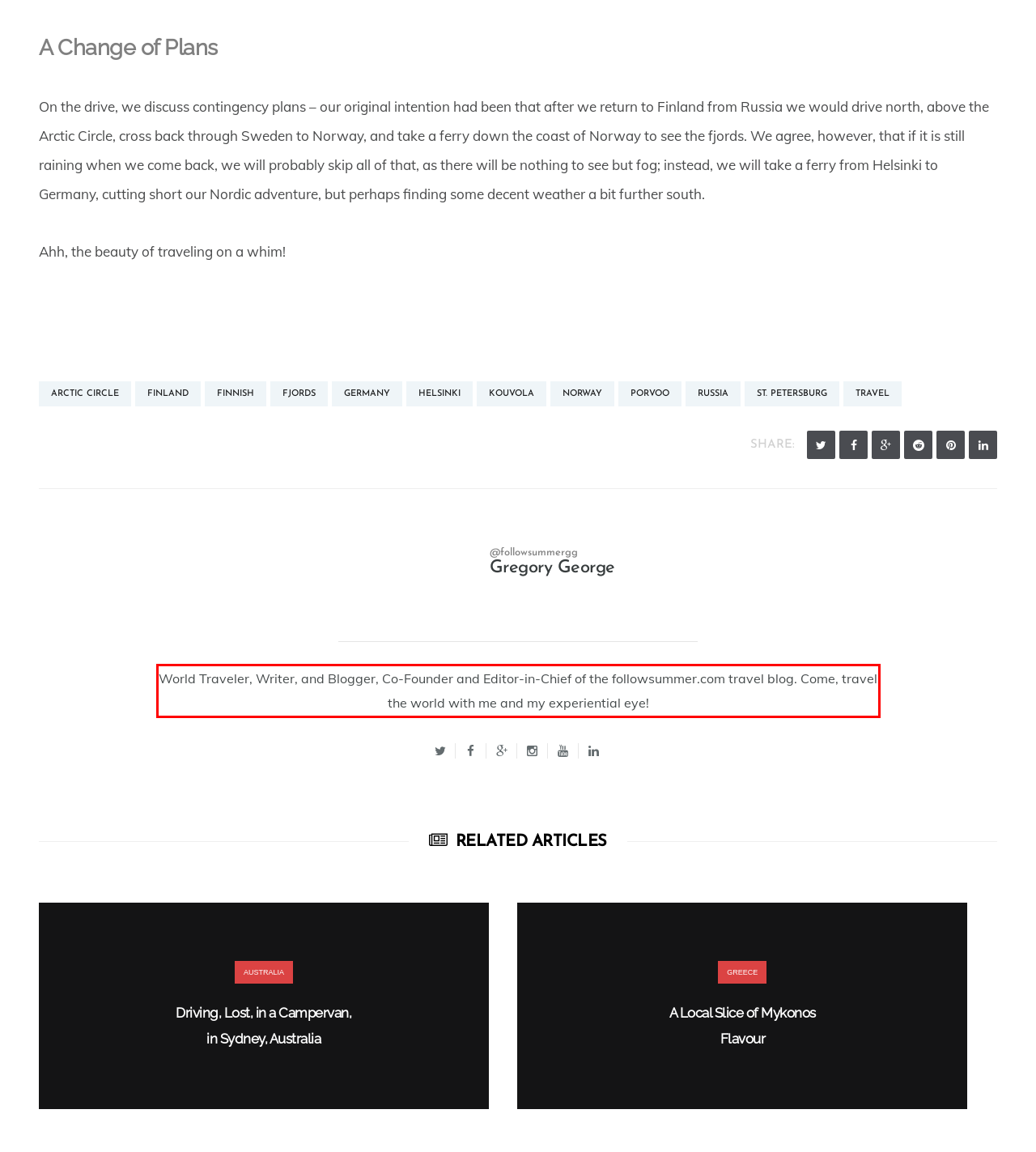Please extract the text content from the UI element enclosed by the red rectangle in the screenshot.

World Traveler, Writer, and Blogger, Co-Founder and Editor-in-Chief of the followsummer.com travel blog. Come, travel the world with me and my experiential eye!